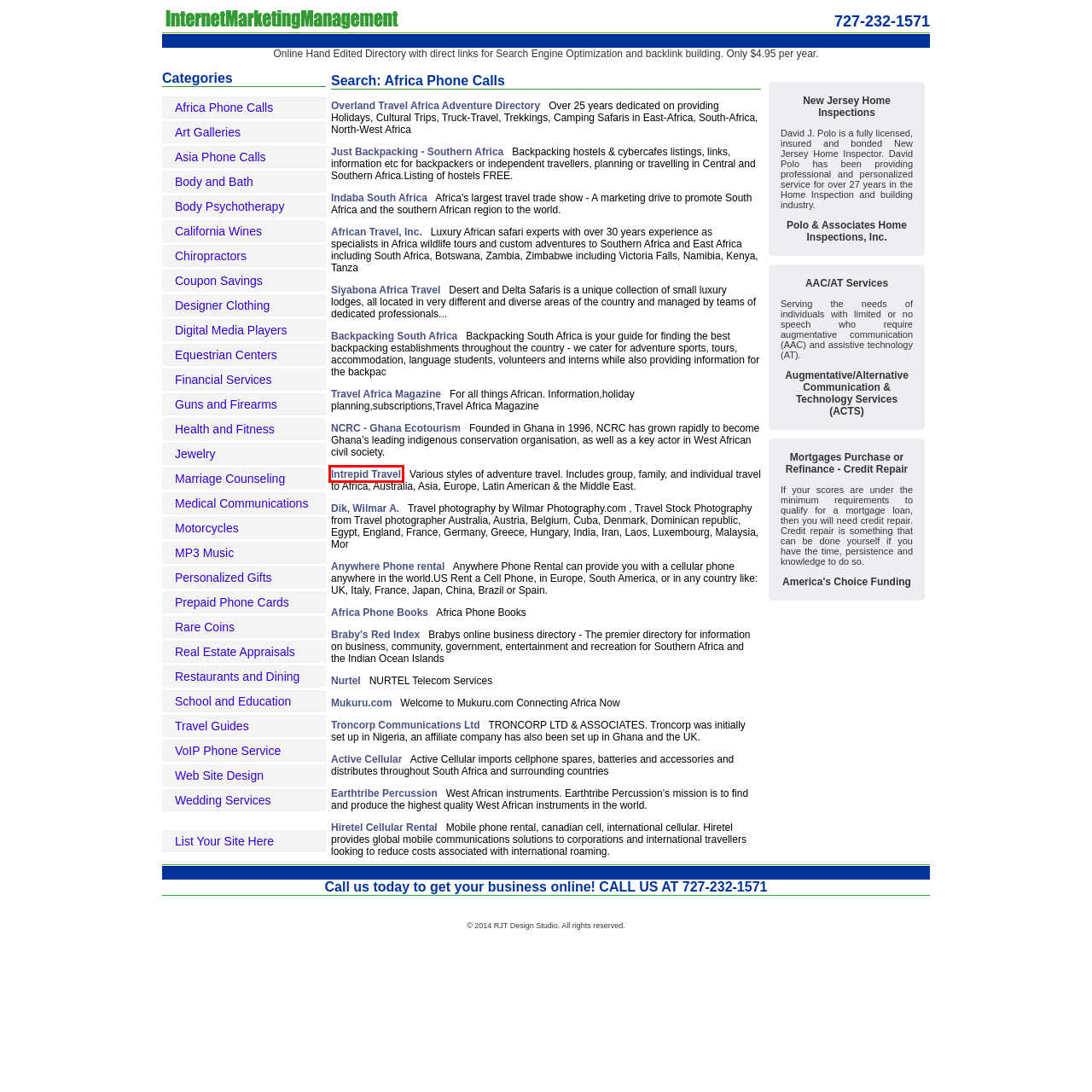You are provided with a screenshot of a webpage that includes a red rectangle bounding box. Please choose the most appropriate webpage description that matches the new webpage after clicking the element within the red bounding box. Here are the candidates:
A. Welcome | Africa's Travel Indaba
B. Anywhere Phone Rental
C. Augmentative Communication & Technology Services (ACTS)
D. Best Small Group Tours & Adventure Travel | Intrepid Travel EN
E. Yellow Pages and white directory in Africa: Africaphonebooks
F. Dutch photographer Wilmar showing his Travel photography
G. Polo and Associates New Jersey Home Inspections
H. Active Cellular - Supplier Of Mobile Phones And Tablets

D